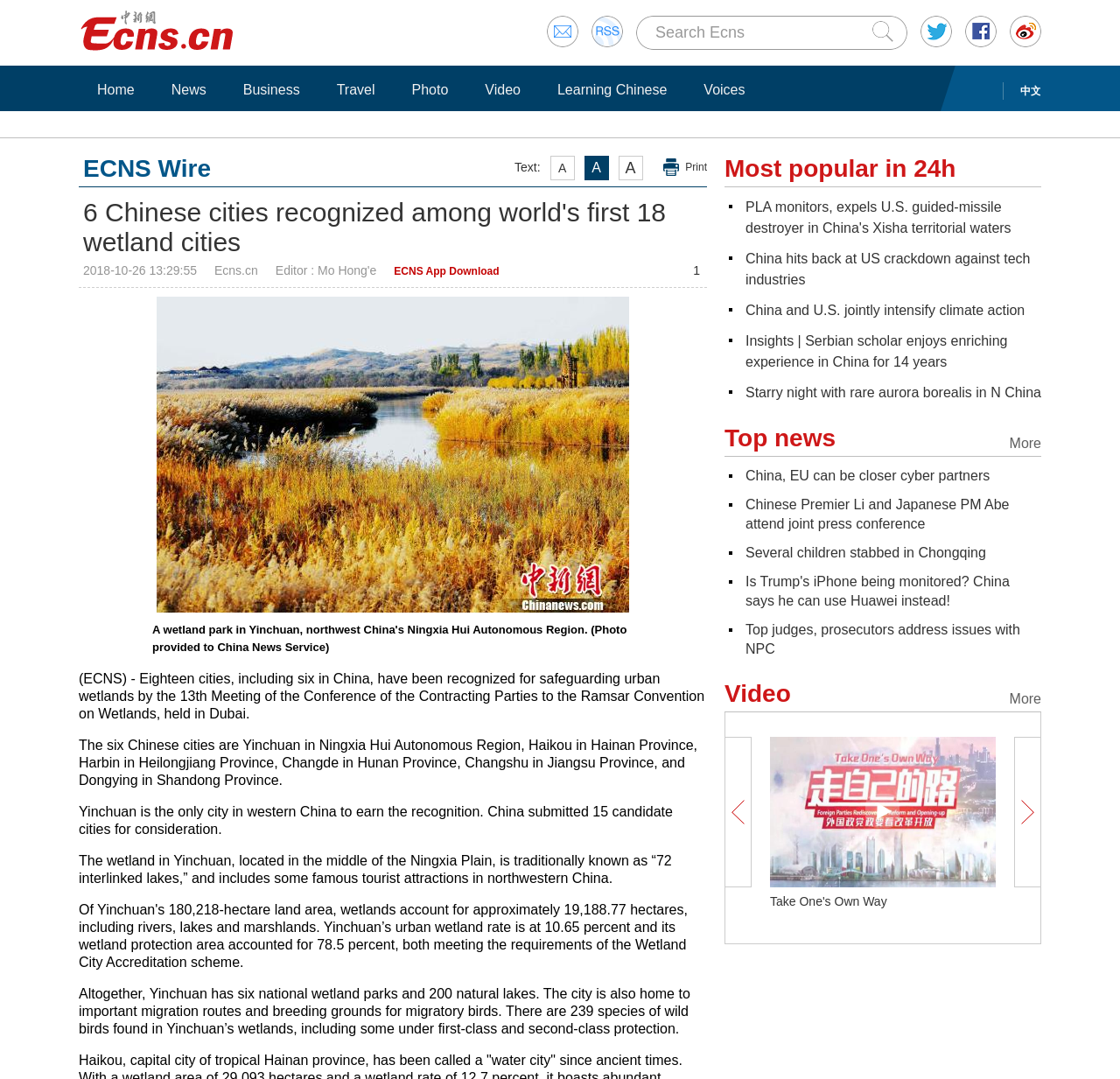What is the date of the news article? From the image, respond with a single word or brief phrase.

2018-10-26 13:29:55